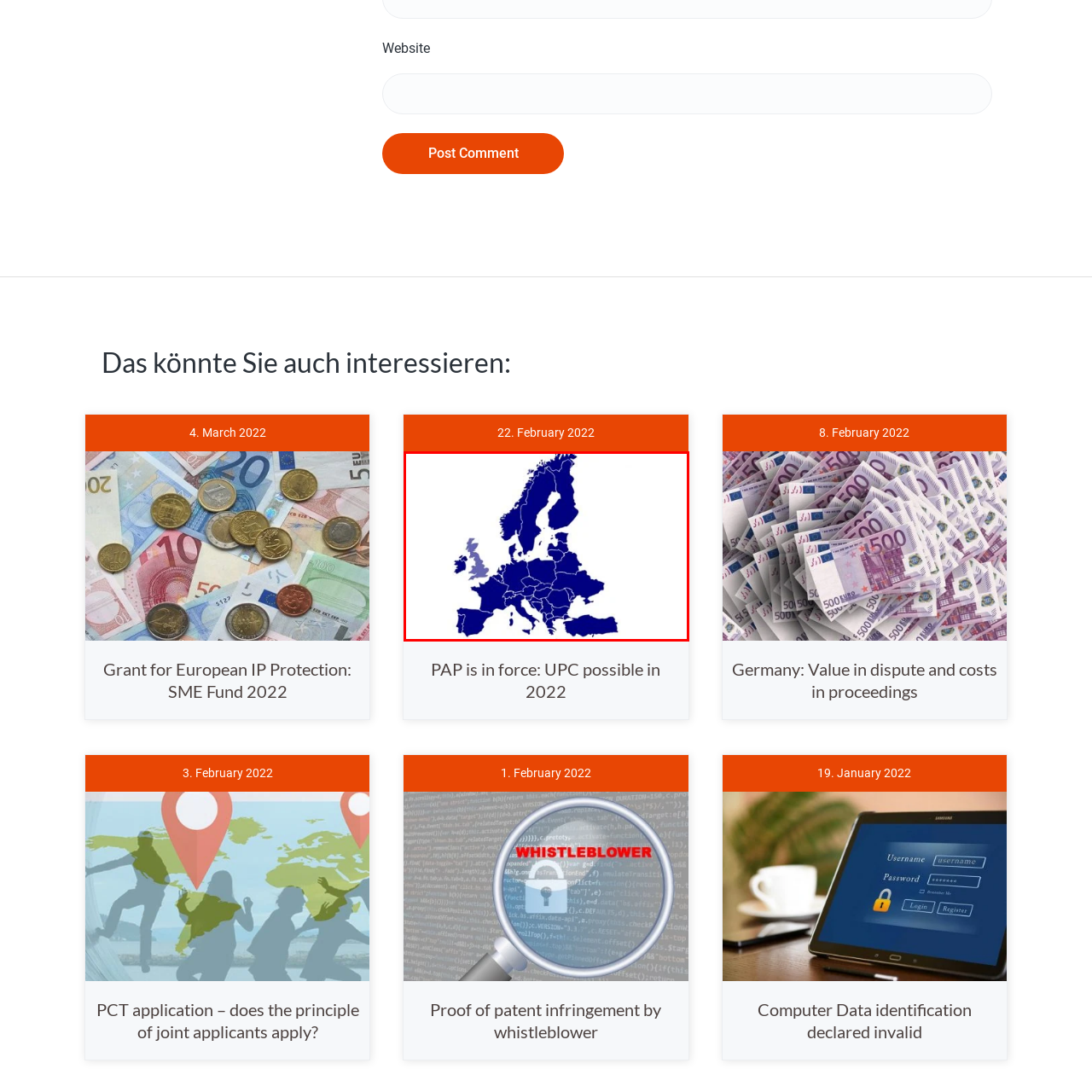Thoroughly describe the content of the image found within the red border.

The image depicts a stylized map of Europe, predominantly filled with a deep blue color, representing various countries across the continent. Notably, the United Kingdom is shown in a lighter shade, indicating a different status or distinction compared to the rest of Europe. This visualization likely relates to topics of European integration, policies, or geographical distinctions, showcasing the diverse political landscape within Europe. The map serves as a visual reference for discussions regarding regional governance, collaboration, and the implications of European Union membership, which is particularly relevant in contexts such as recent grants or funding programs, like the "SME Fund 2022," aimed at supporting European initiatives.